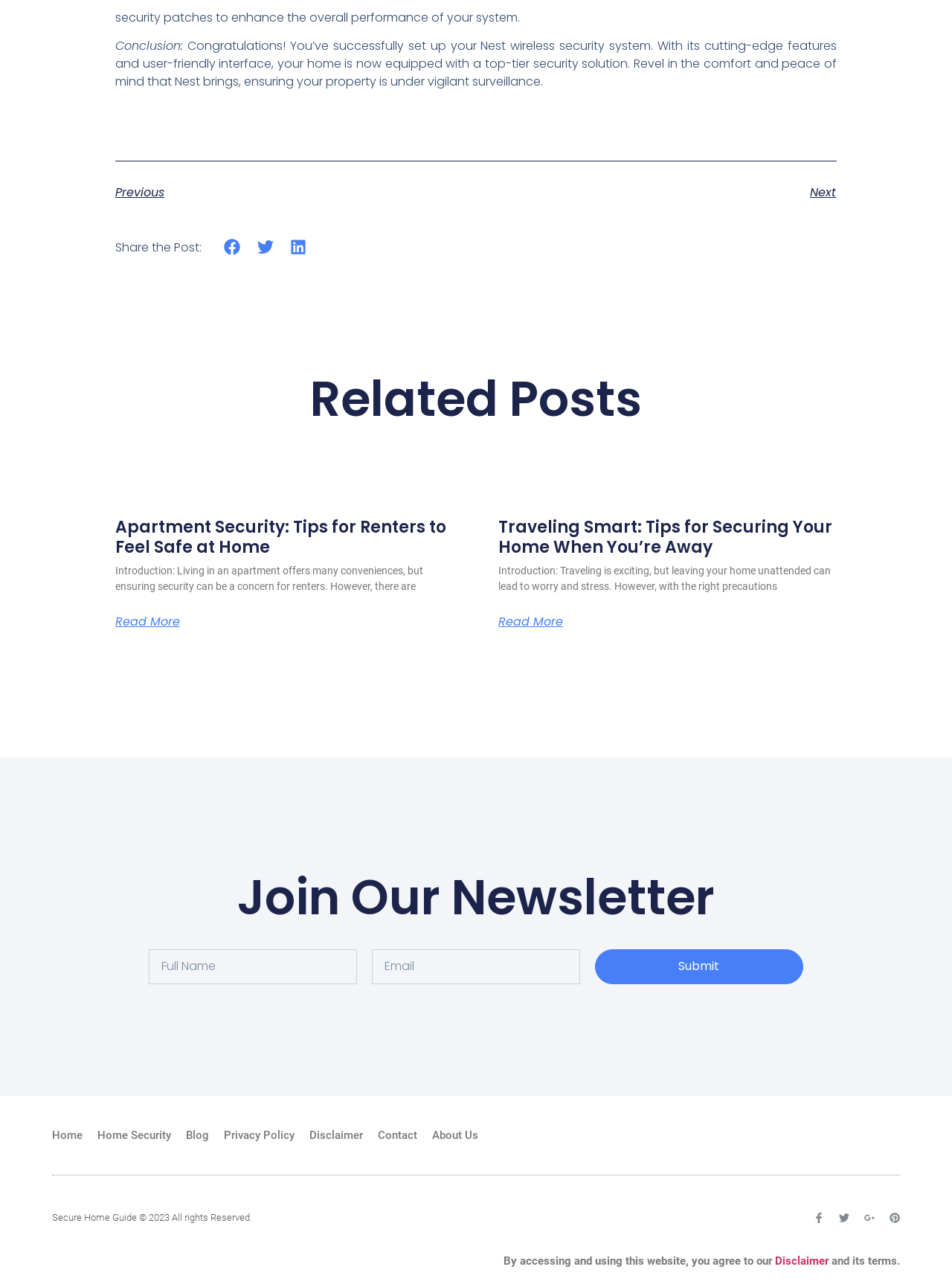Extract the bounding box for the UI element that matches this description: "aria-label="Share on linkedin"".

[0.305, 0.185, 0.322, 0.198]